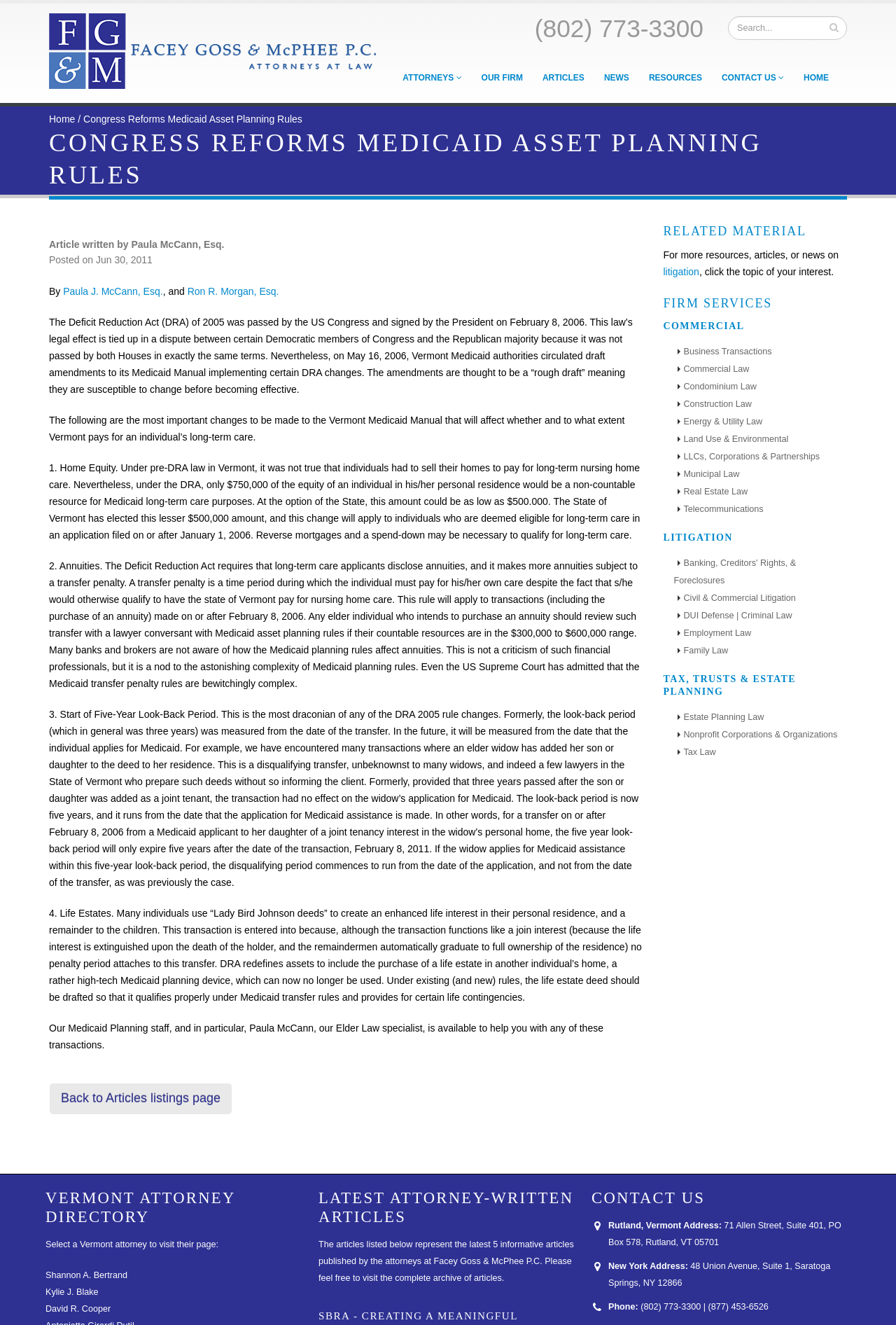Specify the bounding box coordinates for the region that must be clicked to perform the given instruction: "Search for articles".

[0.812, 0.012, 0.945, 0.03]